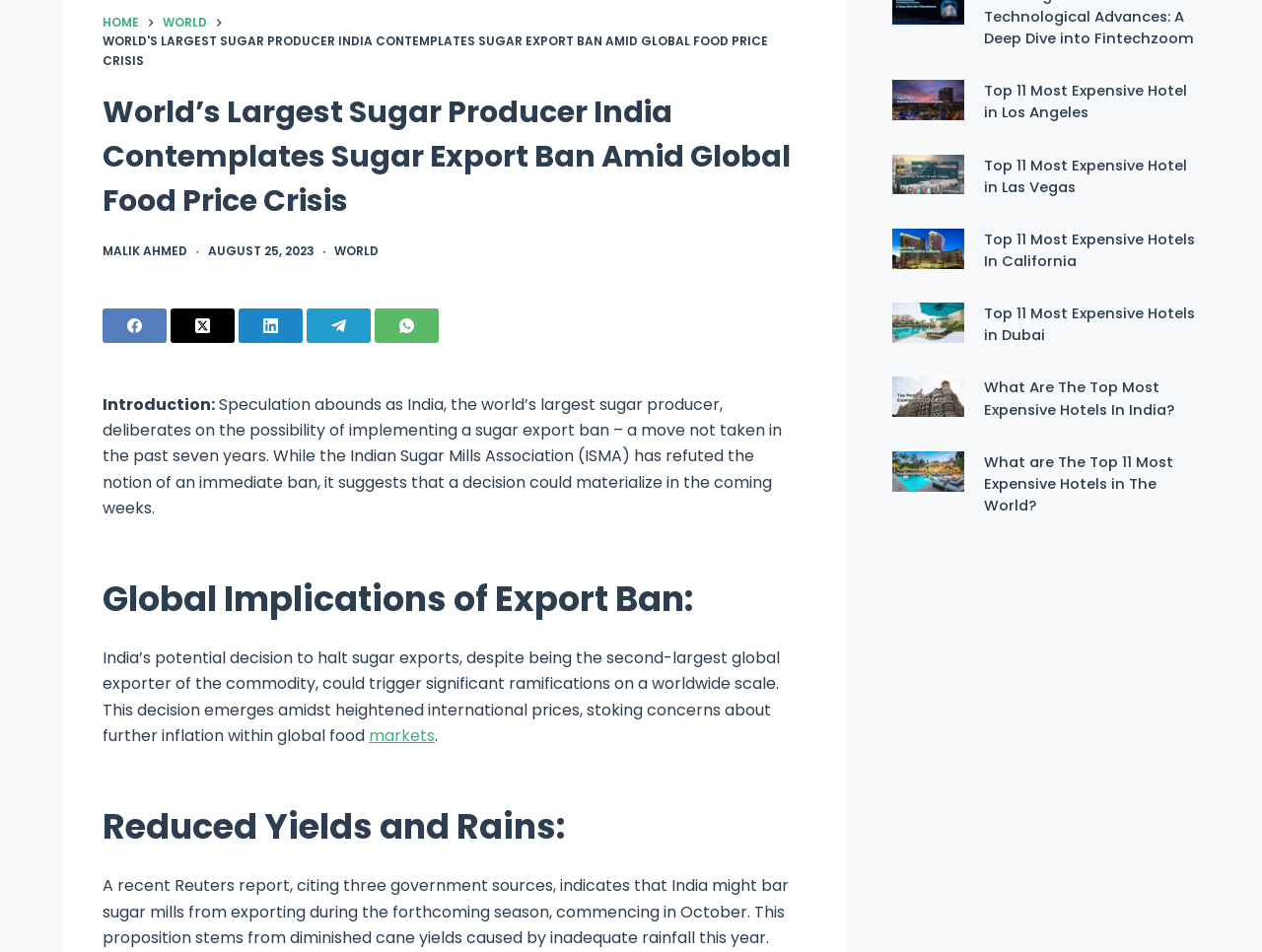Can you find the bounding box coordinates for the UI element given this description: "alt="Most Expensive Hotels in Dubai""? Provide the coordinates as four float numbers between 0 and 1: [left, top, right, bottom].

[0.707, 0.334, 0.764, 0.358]